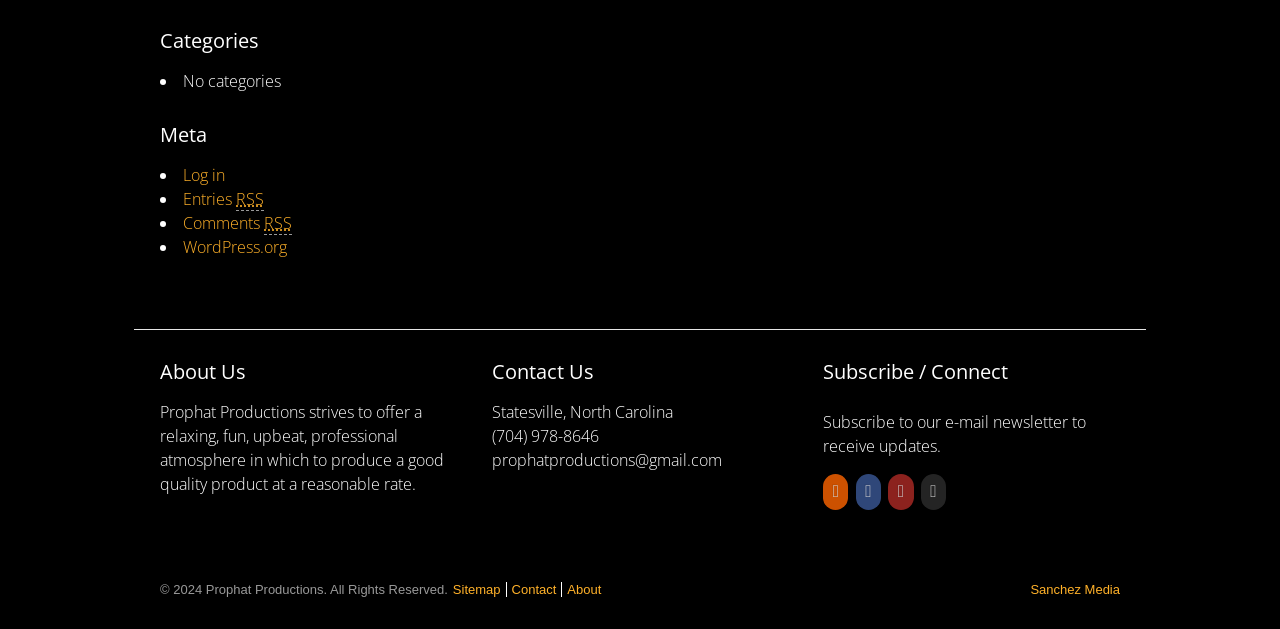Find the bounding box coordinates of the area to click in order to follow the instruction: "View Sitemap".

[0.35, 0.925, 0.396, 0.949]